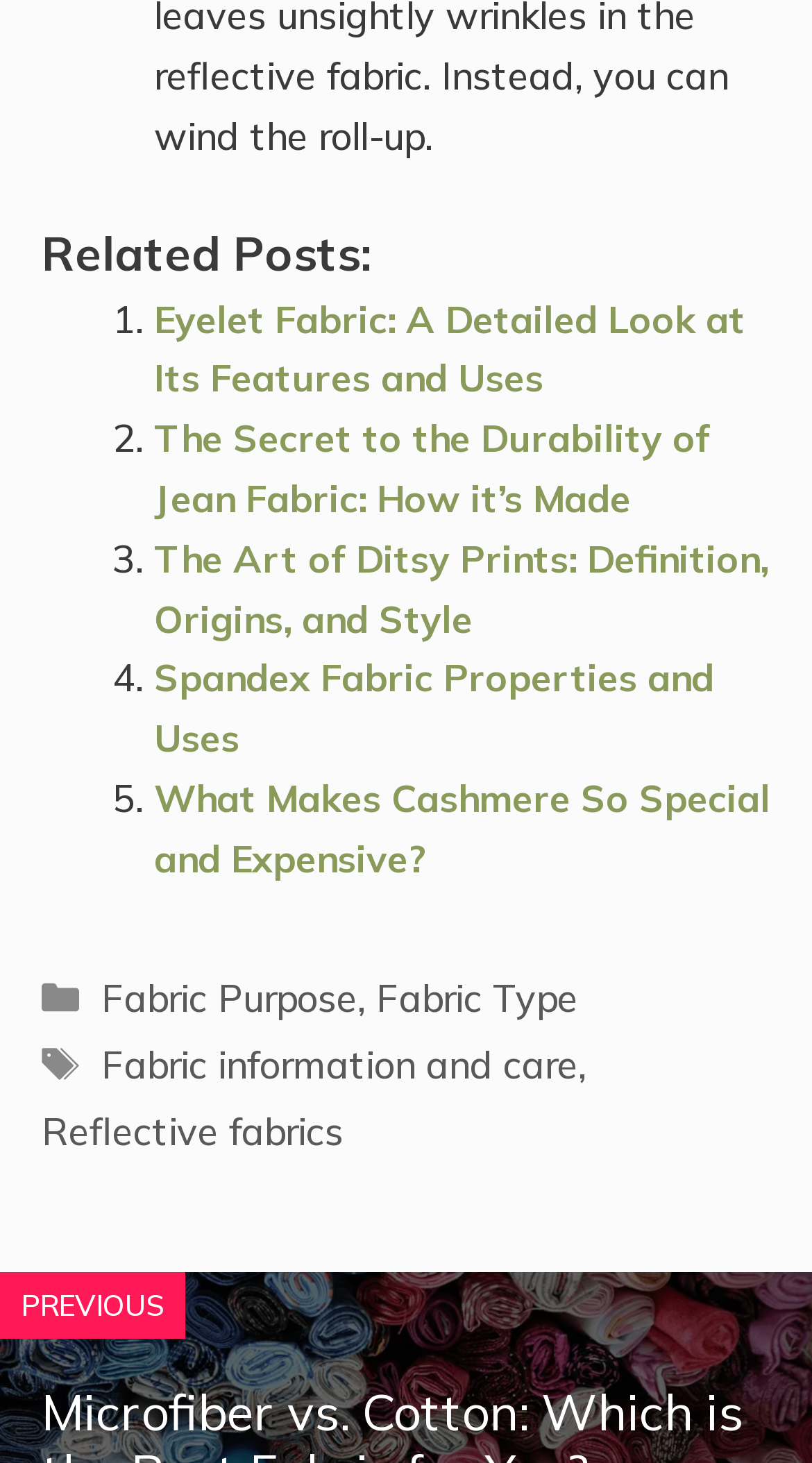Determine the bounding box coordinates for the area that should be clicked to carry out the following instruction: "learn about Reflective fabrics".

[0.051, 0.758, 0.423, 0.79]